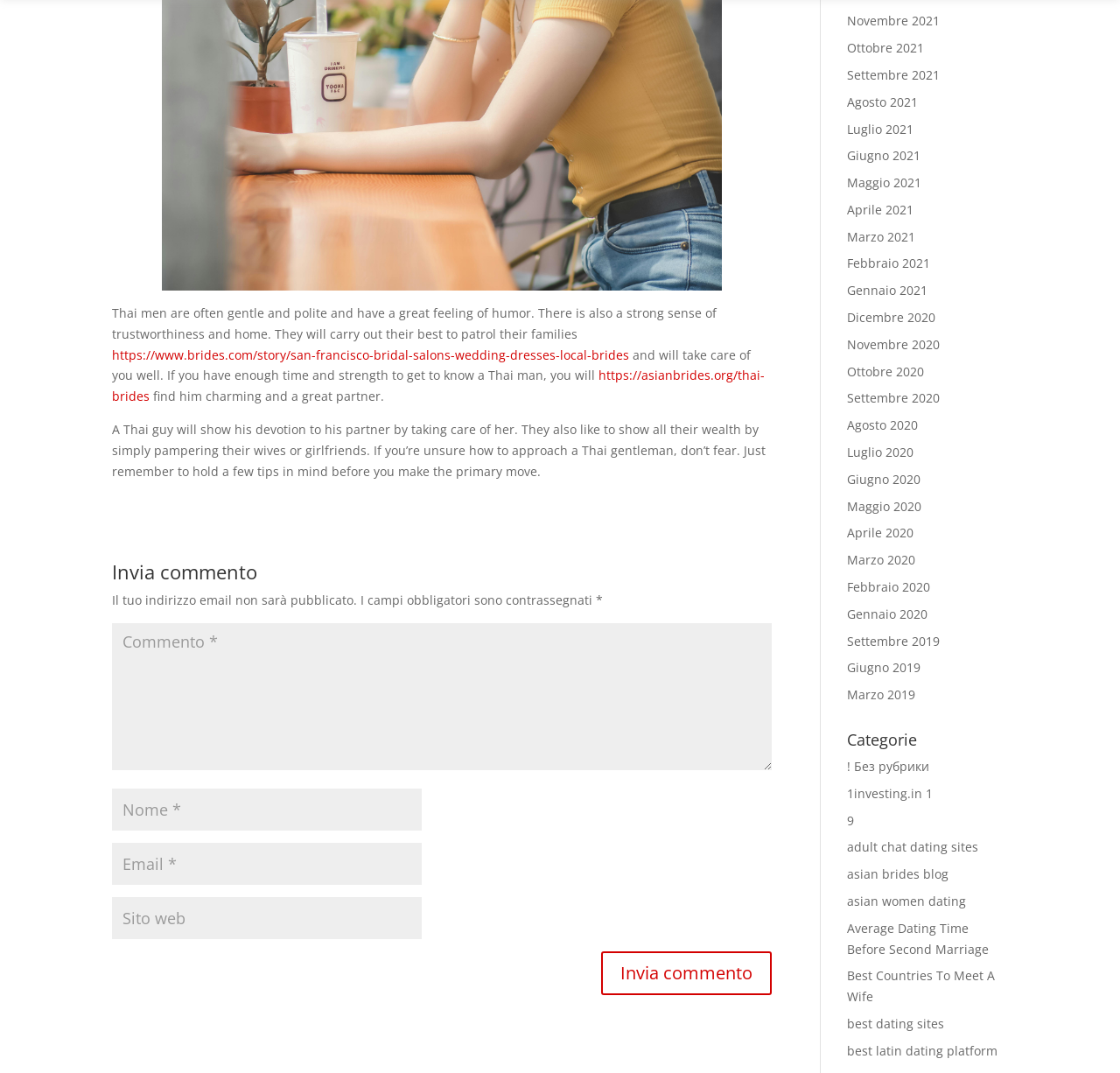What are the categories listed on the webpage?
Please interpret the details in the image and answer the question thoroughly.

The webpage has a section labeled 'Categorie' which lists various categories such as '! Без рубрики', '1investing.in 1', '9', 'adult chat dating sites', and many more.